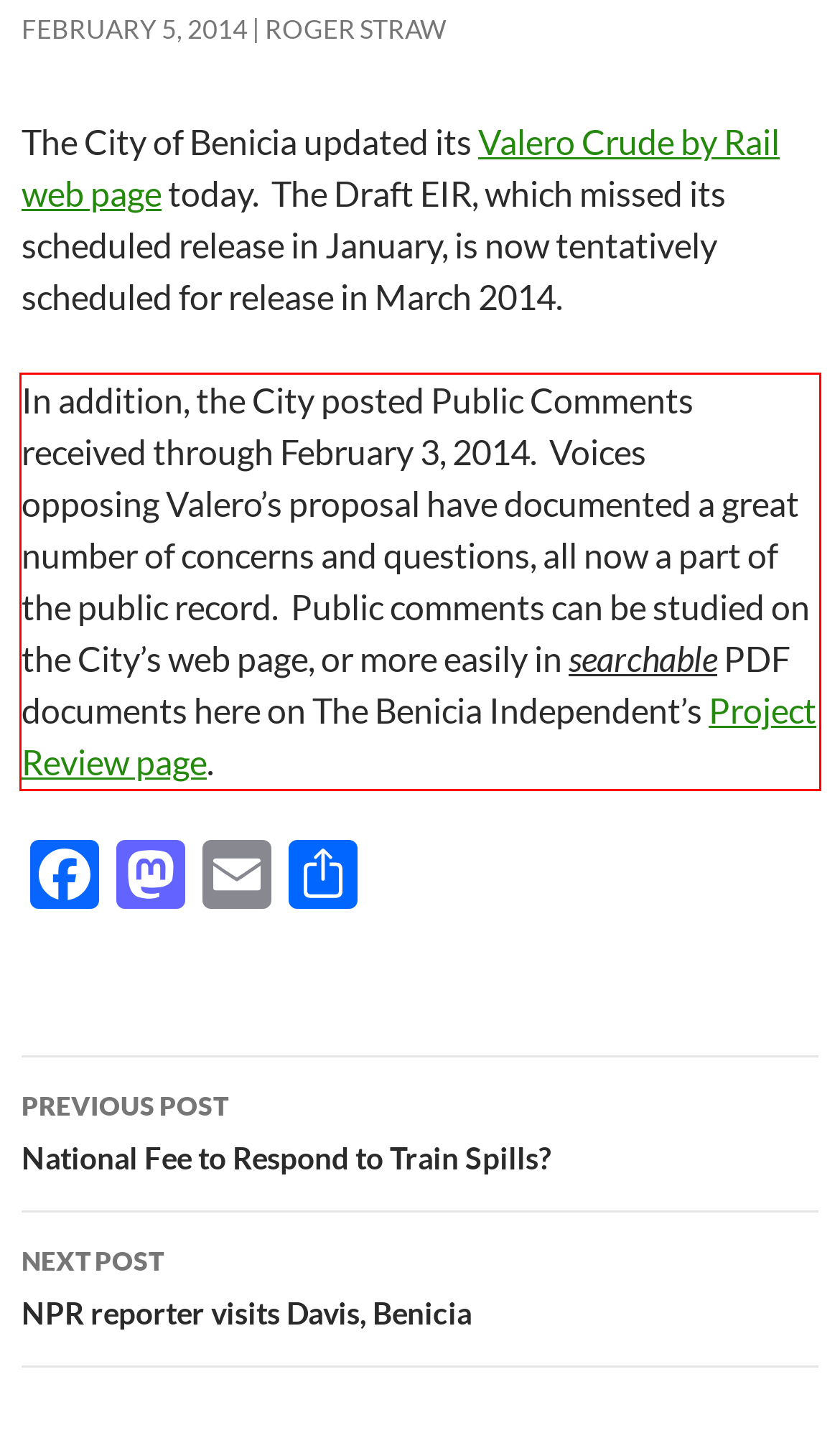With the provided screenshot of a webpage, locate the red bounding box and perform OCR to extract the text content inside it.

In addition, the City posted Public Comments received through February 3, 2014. Voices opposing Valero’s proposal have documented a great number of concerns and questions, all now a part of the public record. Public comments can be studied on the City’s web page, or more easily in searchable PDF documents here on The Benicia Independent’s Project Review page.